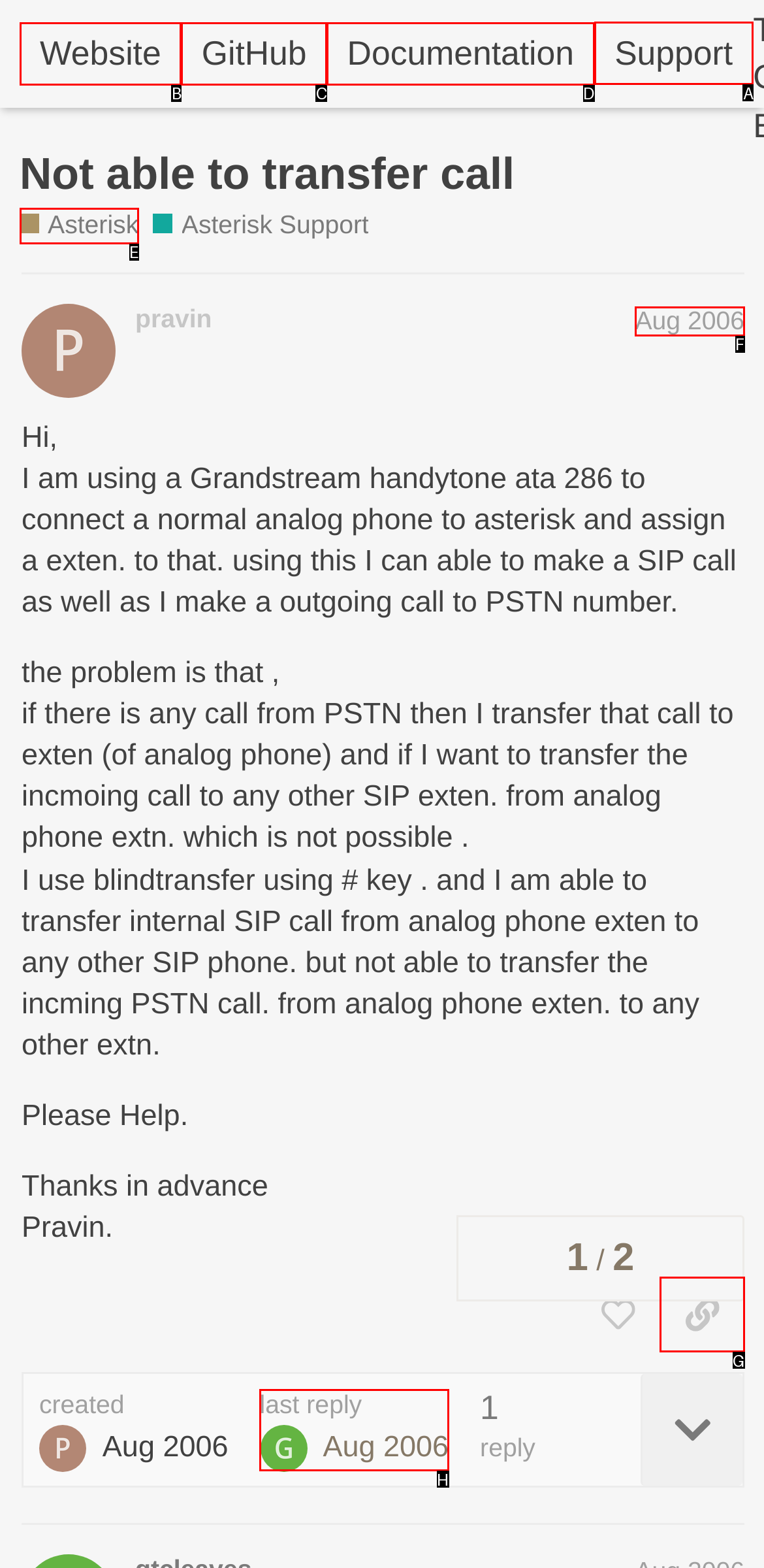Tell me which letter corresponds to the UI element that should be clicked to fulfill this instruction: View 代写美国essay
Answer using the letter of the chosen option directly.

None